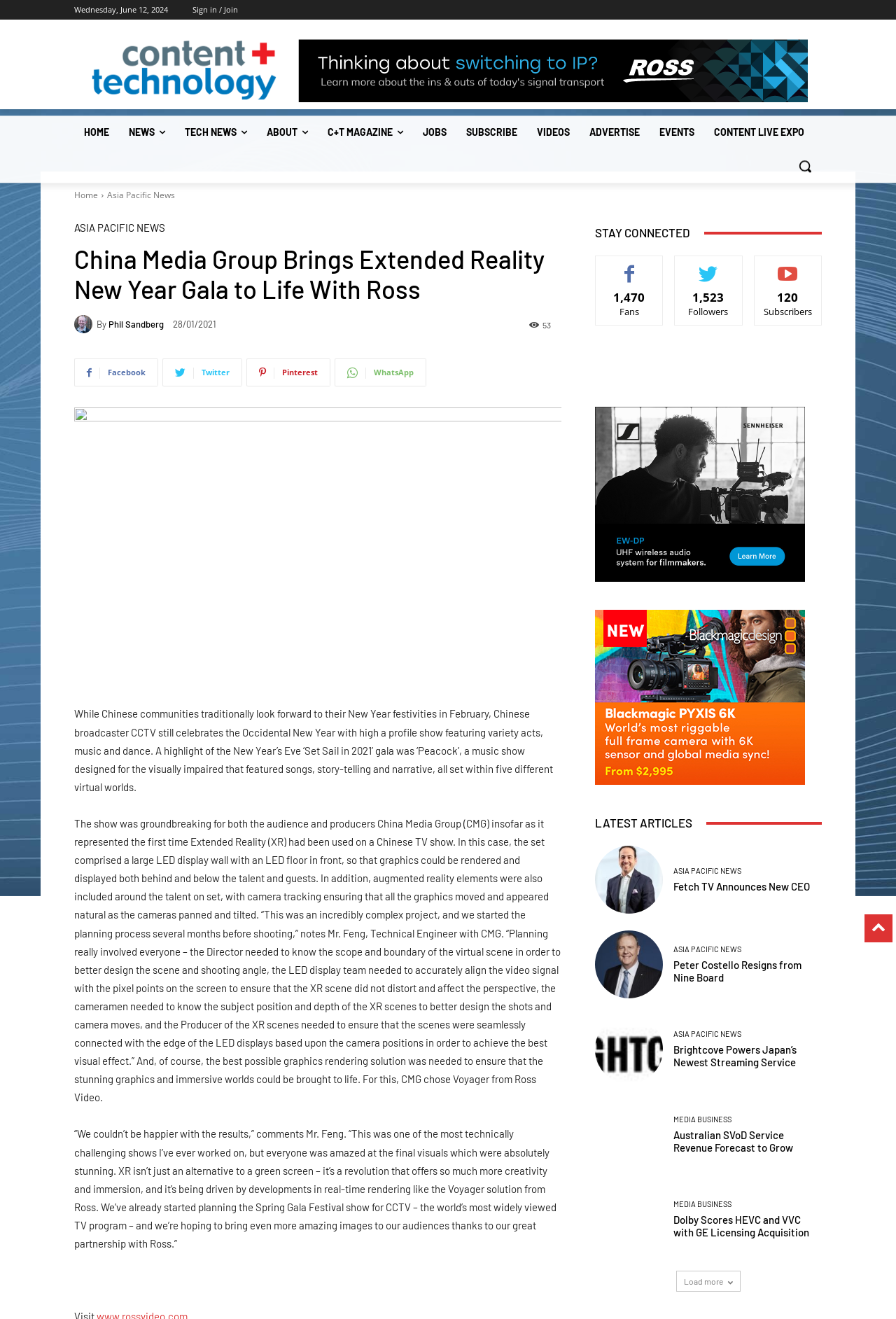What is the date of the article?
Identify the answer in the screenshot and reply with a single word or phrase.

28/01/2021